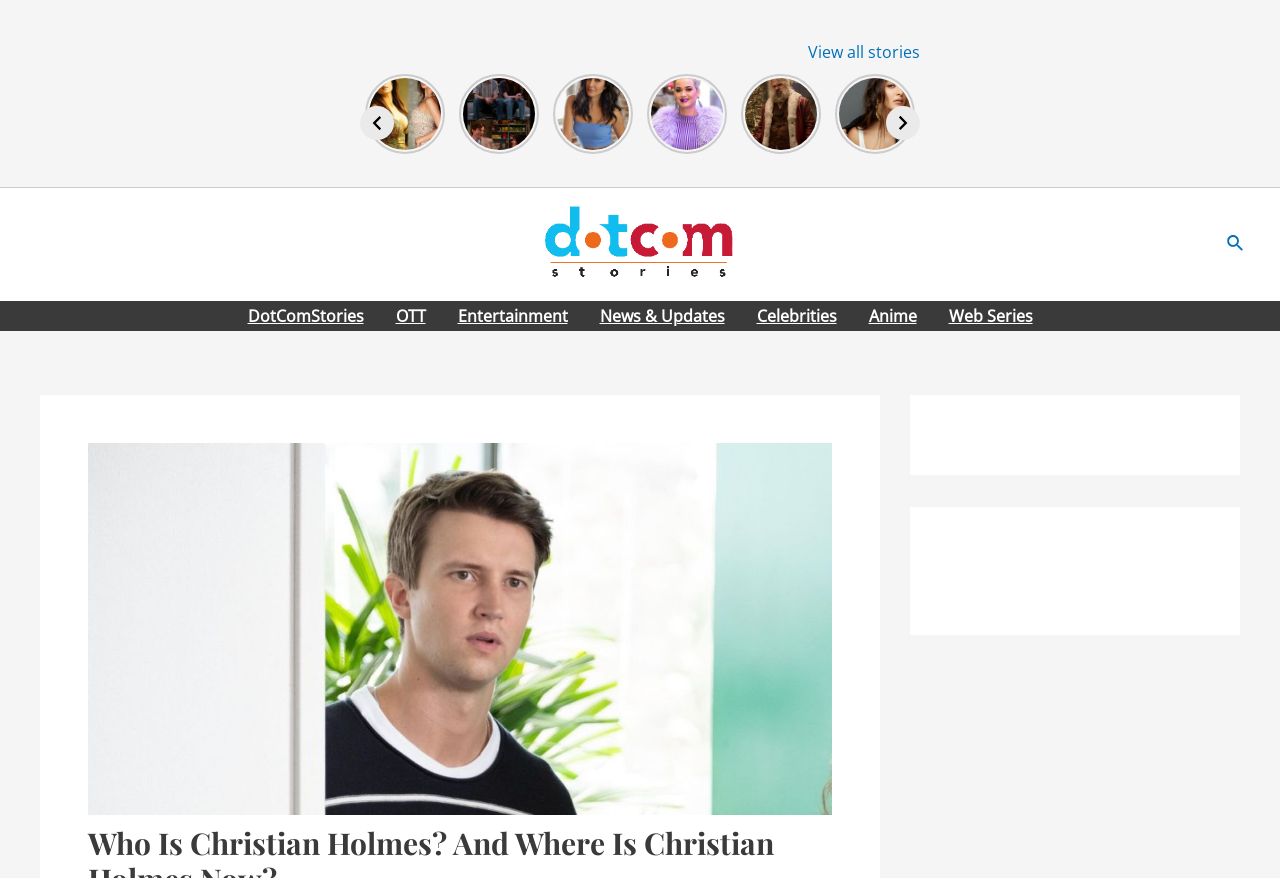Find the bounding box coordinates for the area you need to click to carry out the instruction: "Check out the latest news and updates". The coordinates should be four float numbers between 0 and 1, indicated as [left, top, right, bottom].

[0.456, 0.342, 0.579, 0.377]